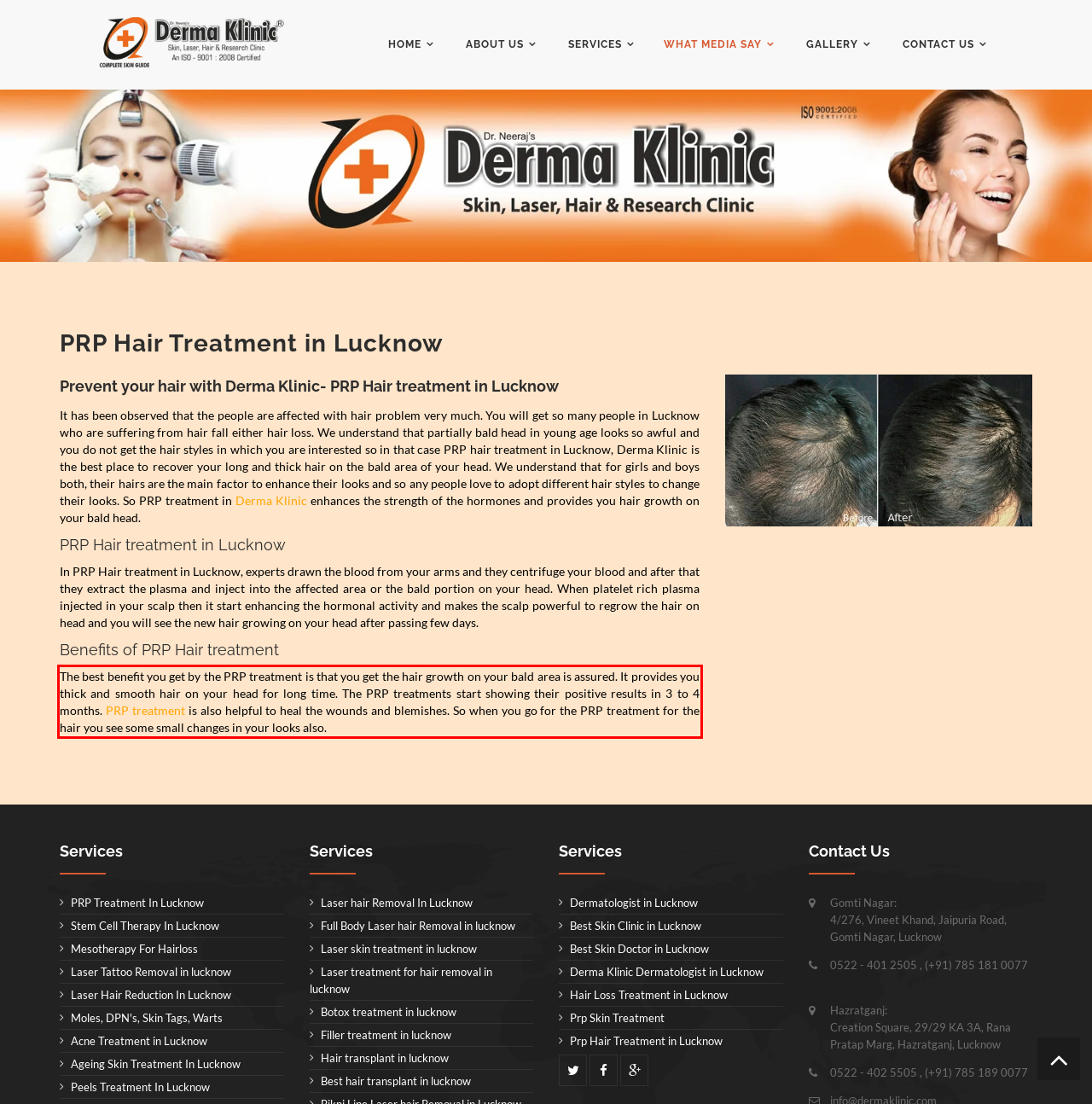From the screenshot of the webpage, locate the red bounding box and extract the text contained within that area.

The best benefit you get by the PRP treatment is that you get the hair growth on your bald area is assured. It provides you thick and smooth hair on your head for long time. The PRP treatments start showing their positive results in 3 to 4 months. PRP treatment is also helpful to heal the wounds and blemishes. So when you go for the PRP treatment for the hair you see some small changes in your looks also.